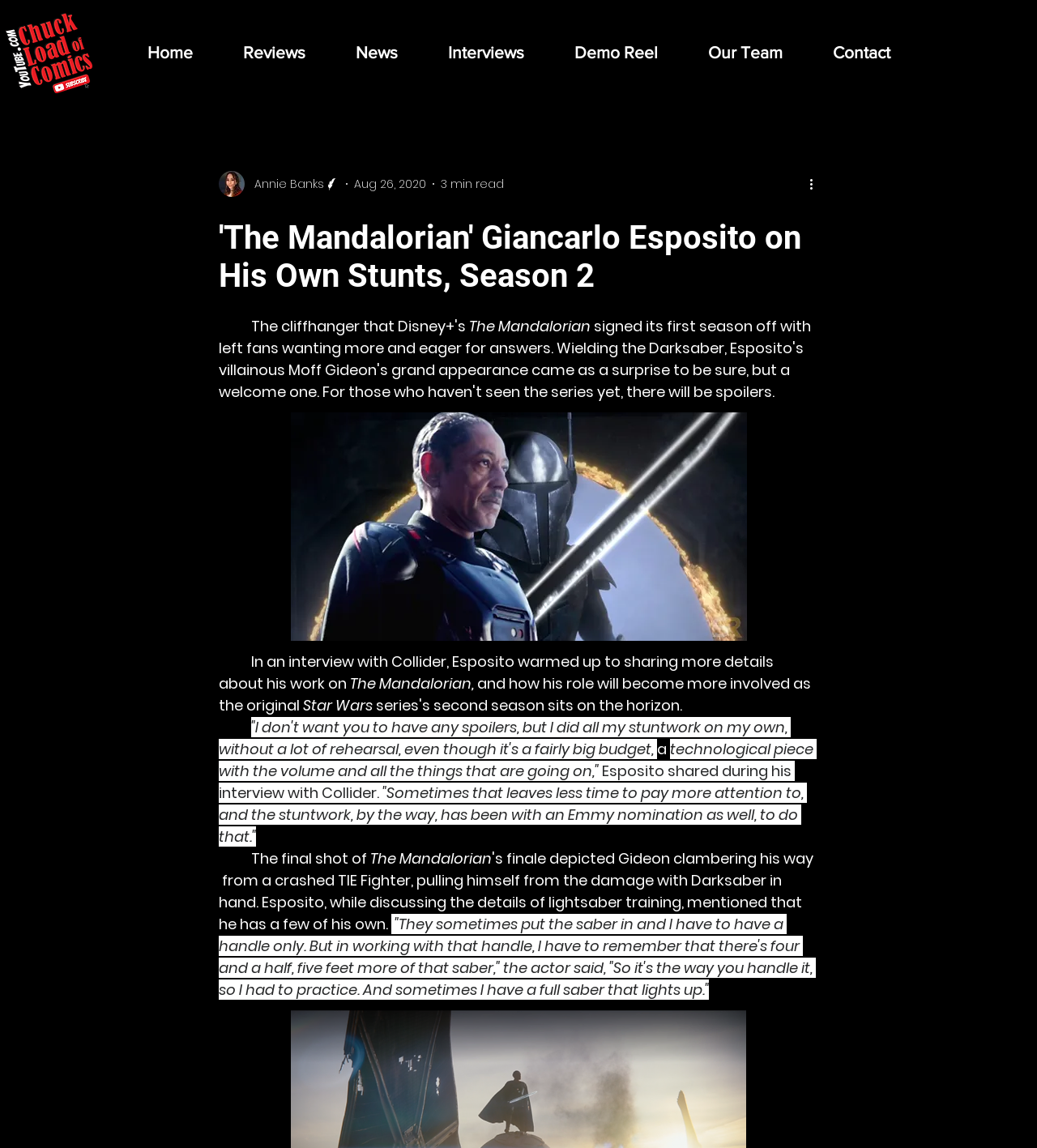Determine the title of the webpage and give its text content.

'The Mandalorian' Giancarlo Esposito on His Own Stunts, Season 2